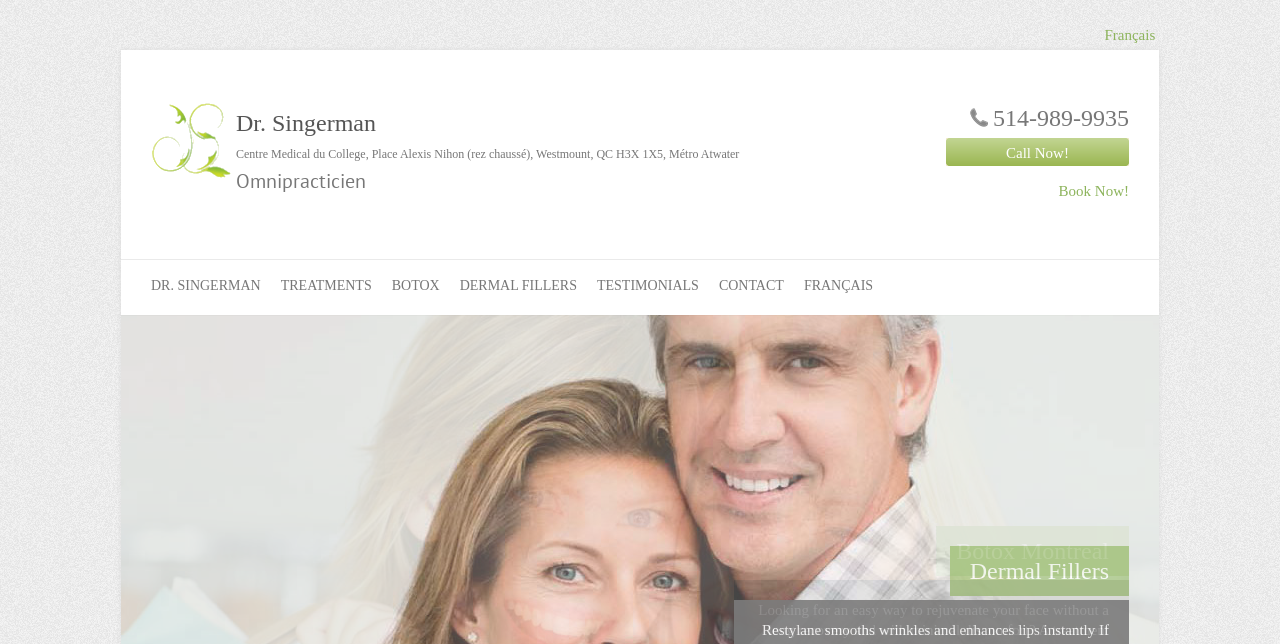Based on the image, please elaborate on the answer to the following question:
What is the phone number on the webpage?

I found the phone number by looking at the StaticText element with the bounding box coordinates [0.776, 0.163, 0.882, 0.203], which contains the text '514-989-9935'.